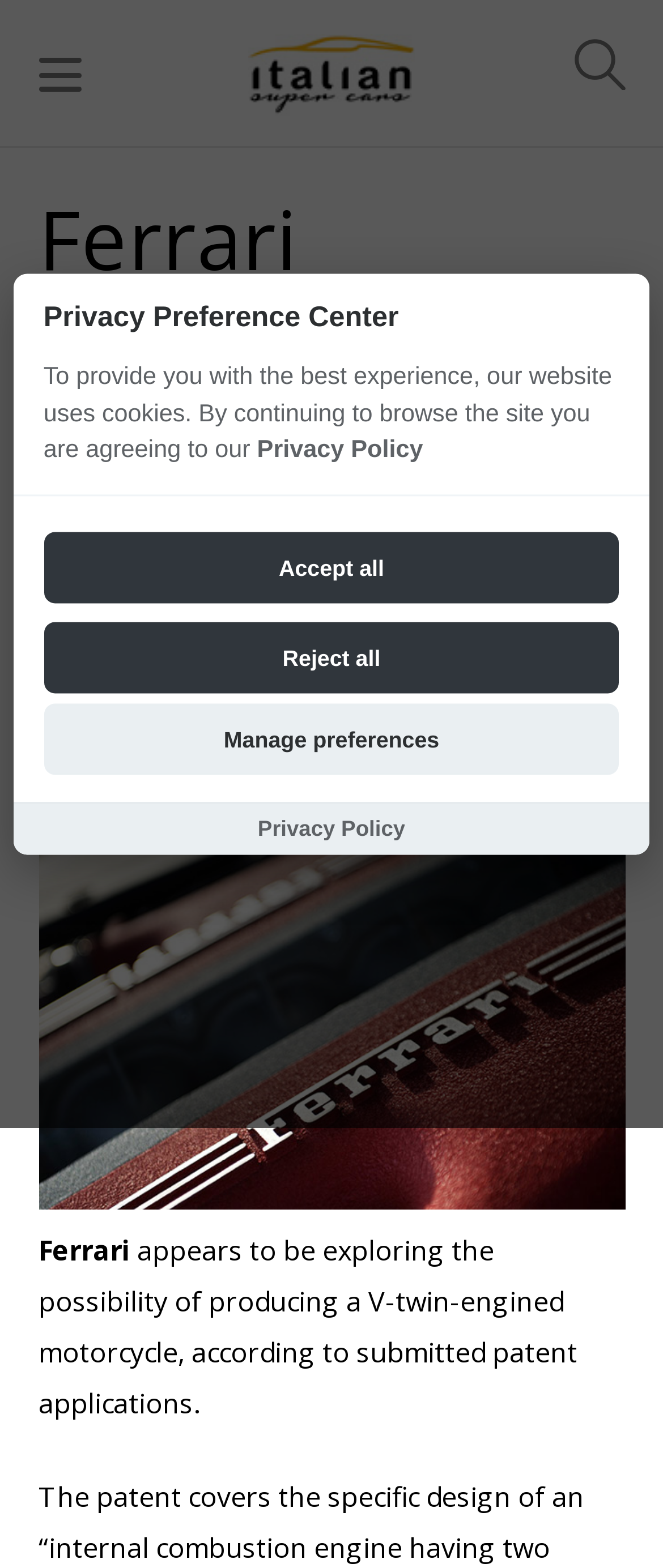Identify the headline of the webpage and generate its text content.

Ferrari Developing V-twin Motorcycle Engine